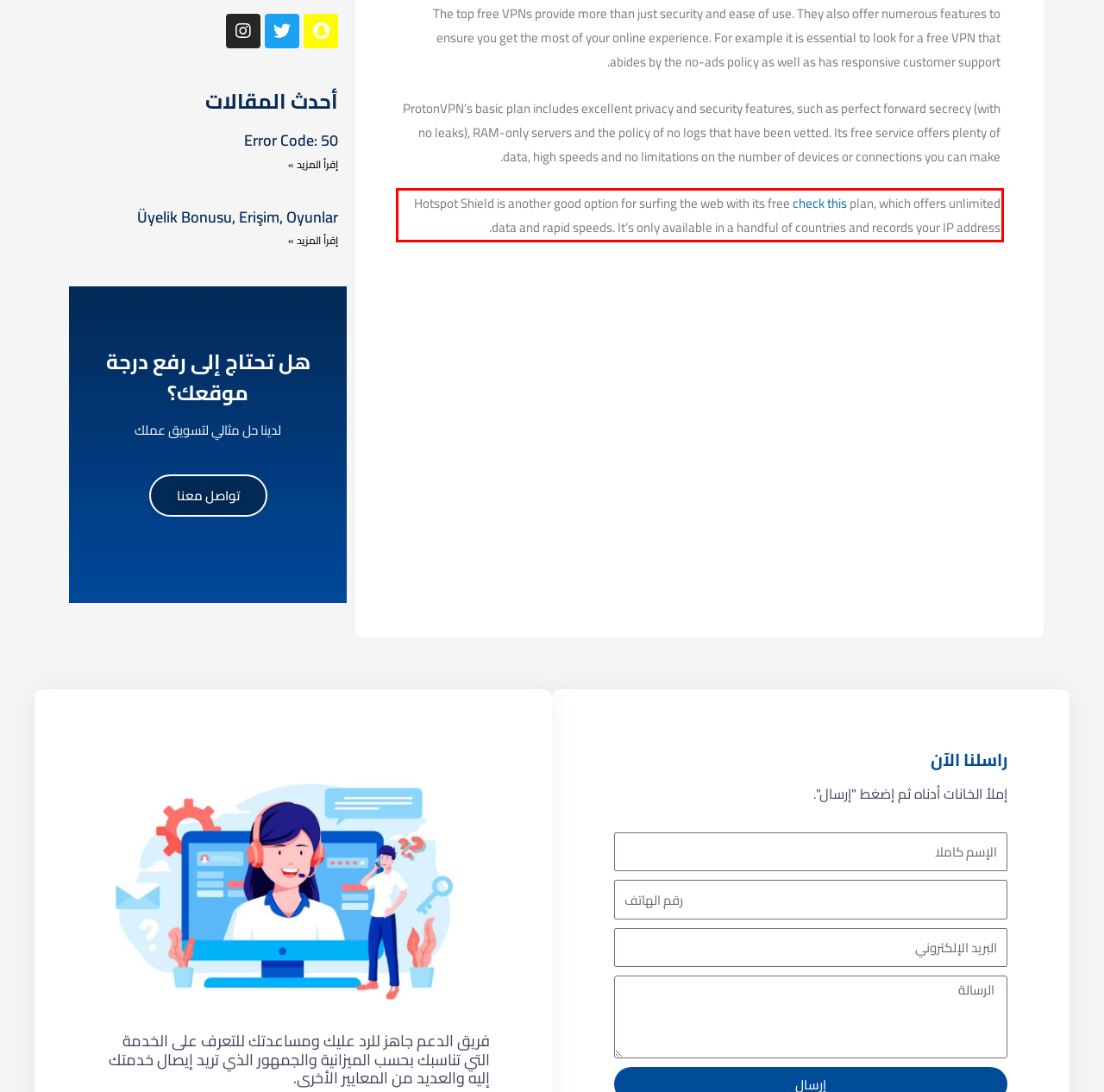You are provided with a screenshot of a webpage that includes a UI element enclosed in a red rectangle. Extract the text content inside this red rectangle.

Hotspot Shield is another good option for surfing the web with its free check this plan, which offers unlimited data and rapid speeds. It’s only available in a handful of countries and records your IP address.